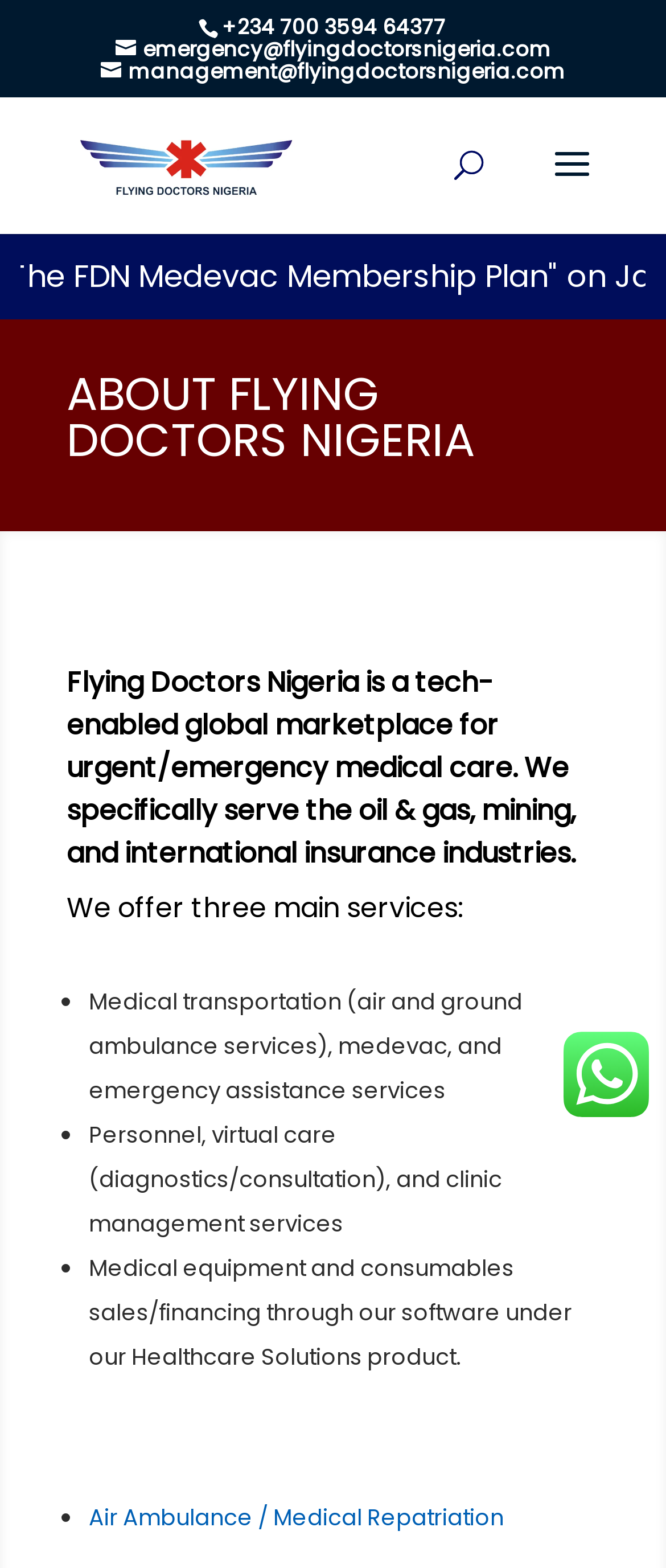Carefully observe the image and respond to the question with a detailed answer:
What is the email address for emergency services?

I found the email address on the top section of the webpage, which is displayed as a link element.